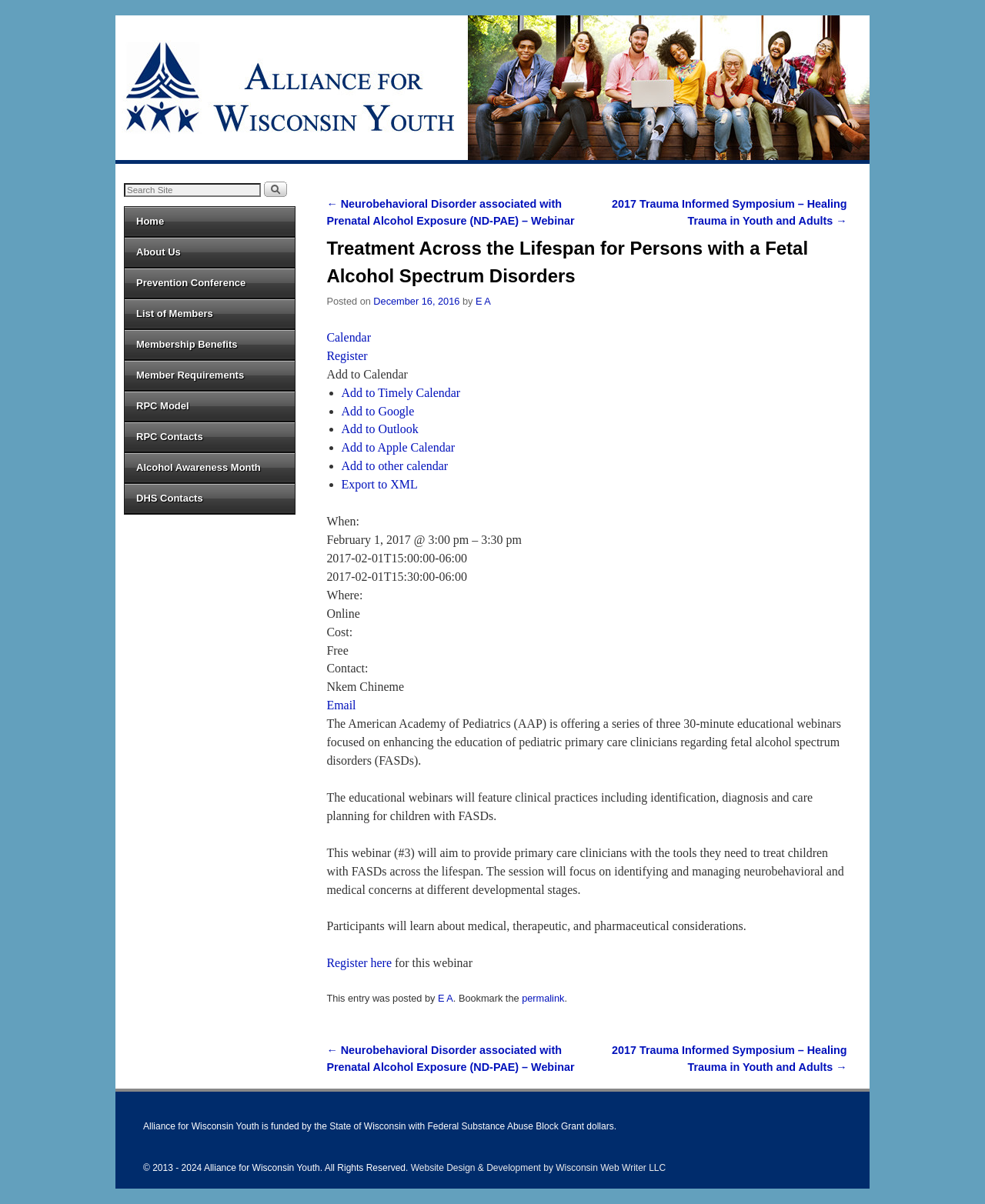Please determine the bounding box coordinates for the UI element described here. Use the format (top-left x, top-left y, bottom-right x, bottom-right y) with values bounded between 0 and 1: Register

[0.332, 0.29, 0.373, 0.301]